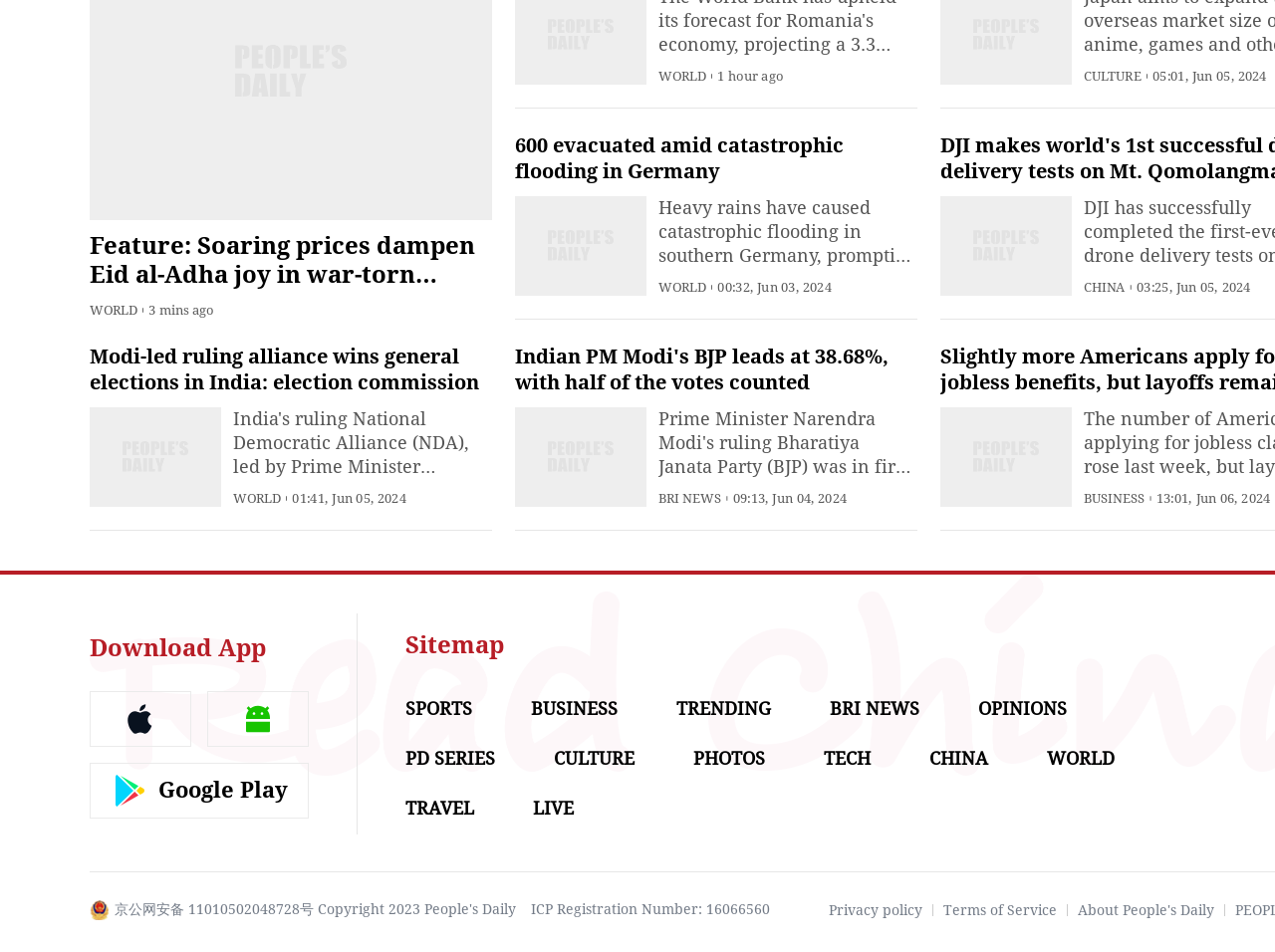Determine the bounding box coordinates of the clickable region to carry out the instruction: "Read the news about Eid al-Adha in Yemen".

[0.07, 0.243, 0.373, 0.333]